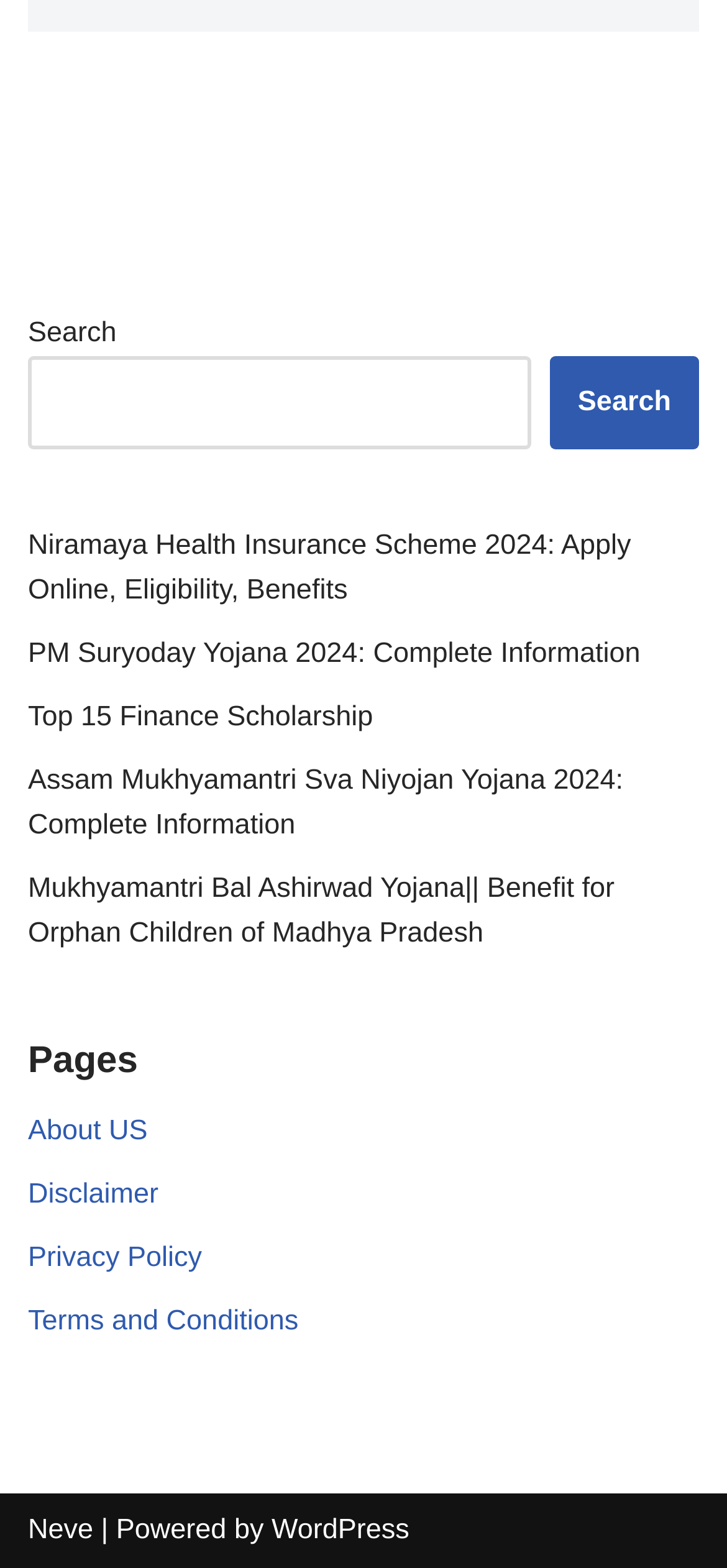Answer the question with a single word or phrase: 
How many links are present below the search bar?

6